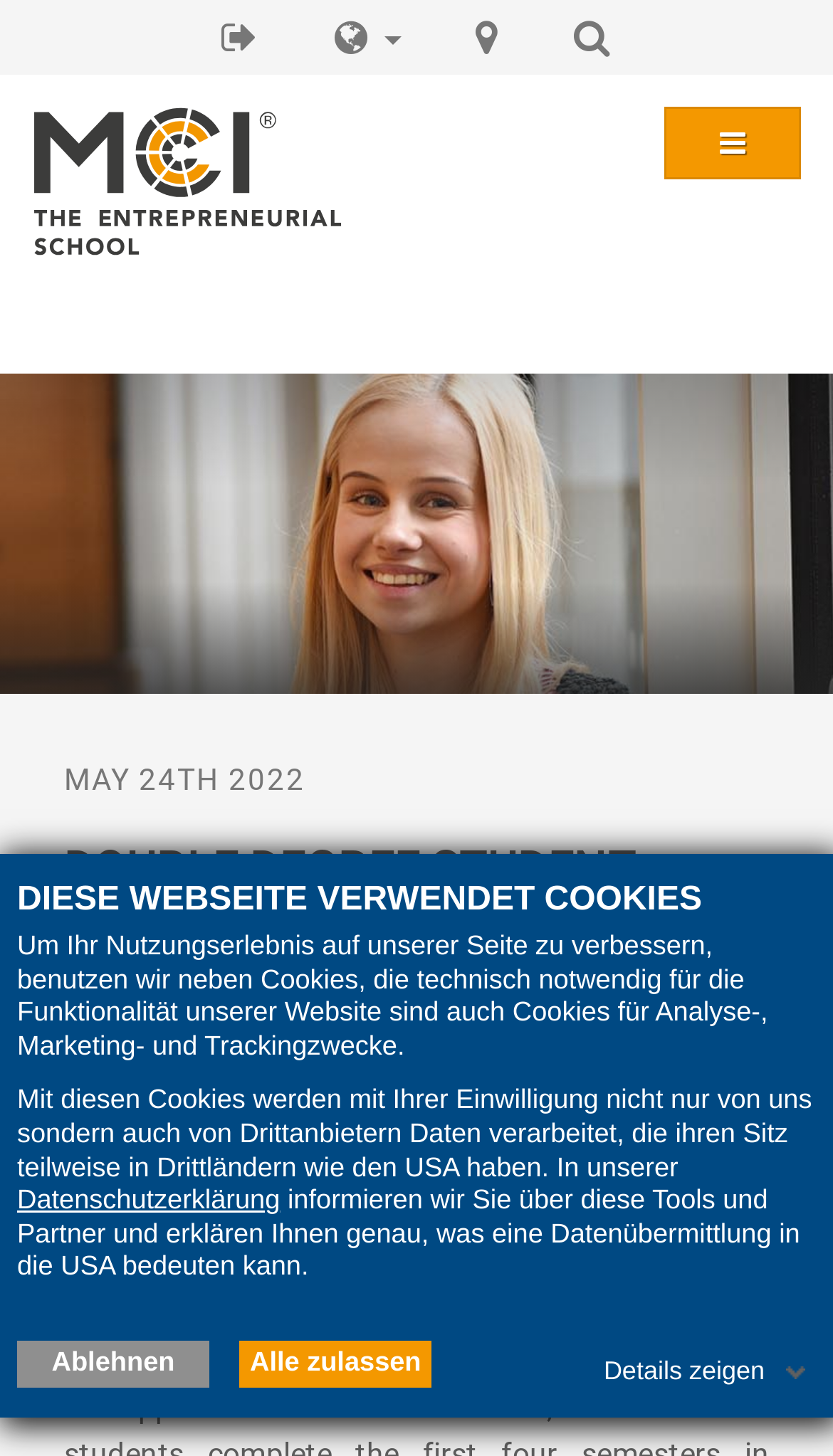Could you determine the bounding box coordinates of the clickable element to complete the instruction: "View the details of the news"? Provide the coordinates as four float numbers between 0 and 1, i.e., [left, top, right, bottom].

[0.077, 0.579, 0.923, 0.65]